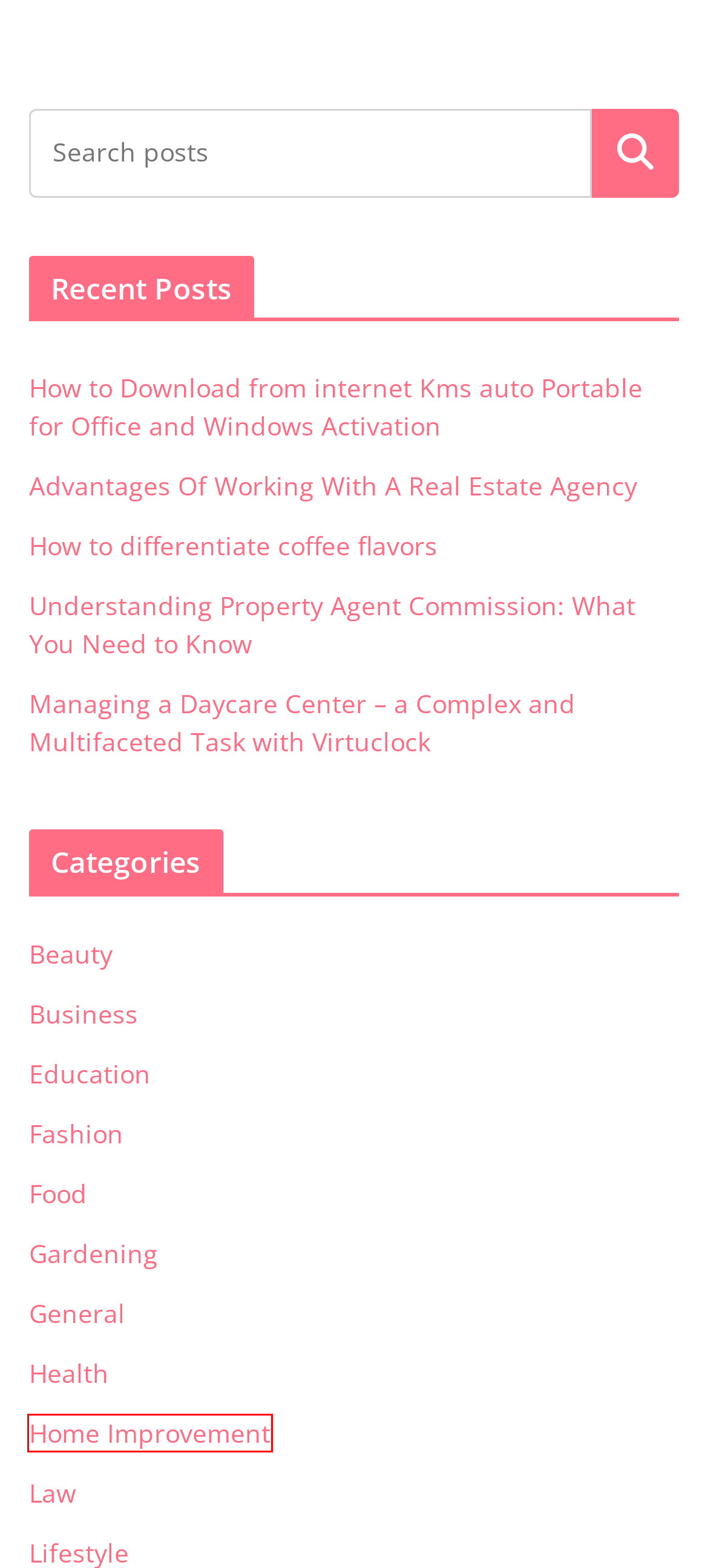Given a webpage screenshot featuring a red rectangle around a UI element, please determine the best description for the new webpage that appears after the element within the bounding box is clicked. The options are:
A. Health - Radgor
B. Beauty - Radgor
C. Managing A Daycare Center - A Complex And Multifaceted Task With Virtuclock - Radgor
D. How To Download From Internet Kms Auto Portable For Office And Windows Activation - Radgor
E. Home Improvement - Radgor
F. Business - Radgor
G. Gardening - Radgor
H. How To Differentiate Coffee Flavors - Radgor

E